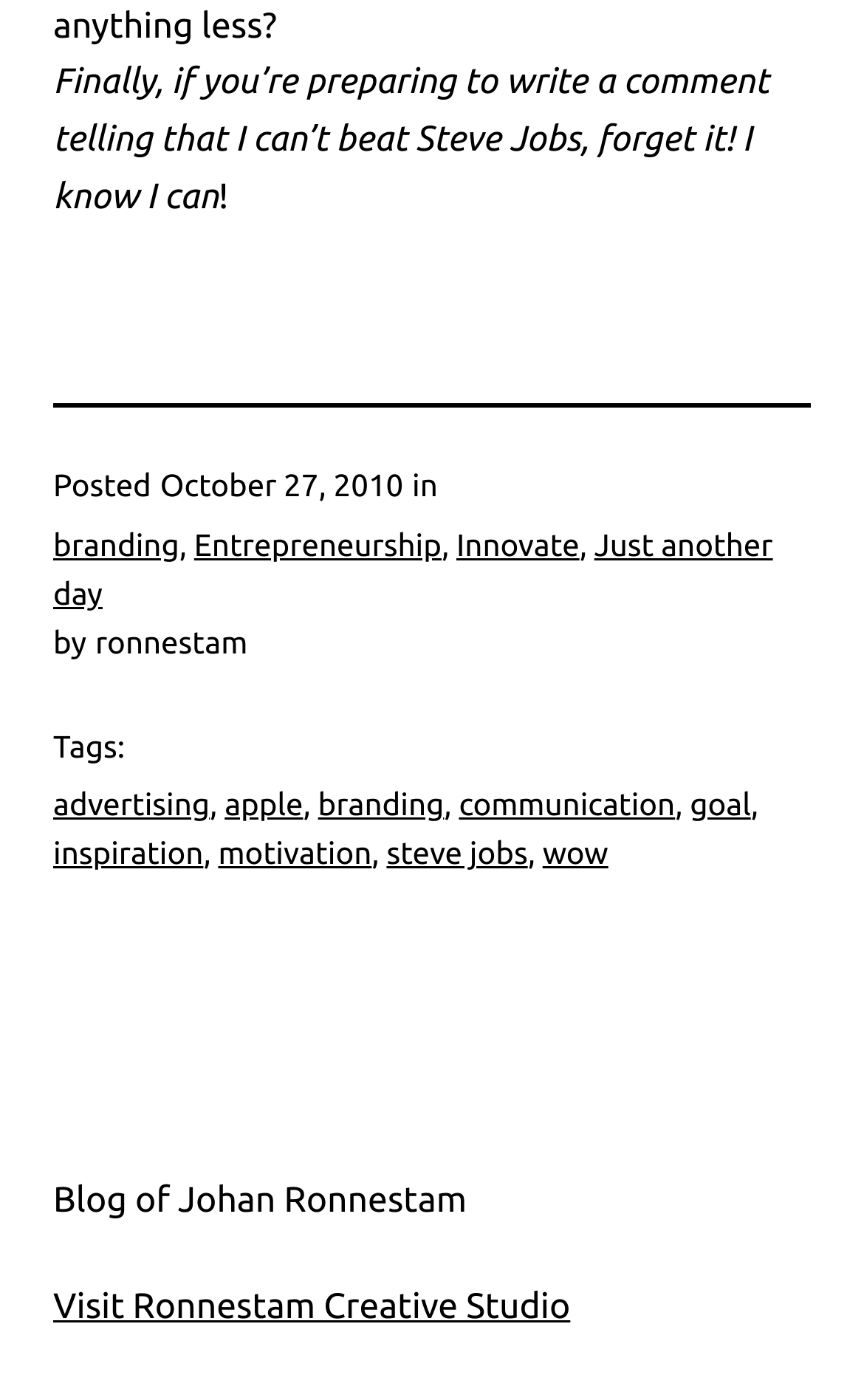Find the bounding box coordinates of the clickable area required to complete the following action: "Read the post tagged with 'apple'".

[0.26, 0.562, 0.351, 0.587]